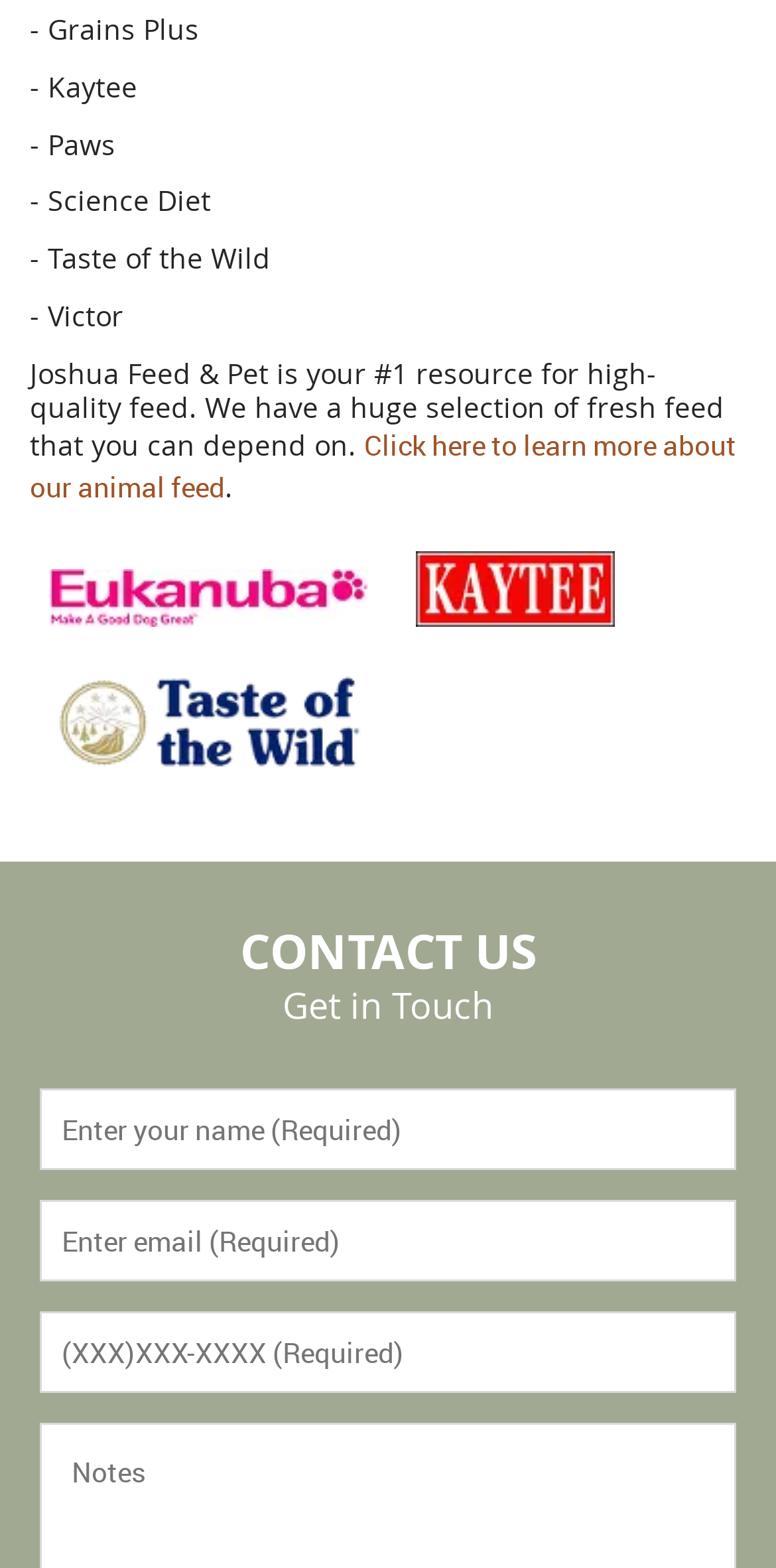Please examine the image and answer the question with a detailed explanation:
How many pet food brands are listed?

The webpage lists five pet food brands: Grains Plus, Kaytee, Paws, Science Diet, and Taste of the Wild.